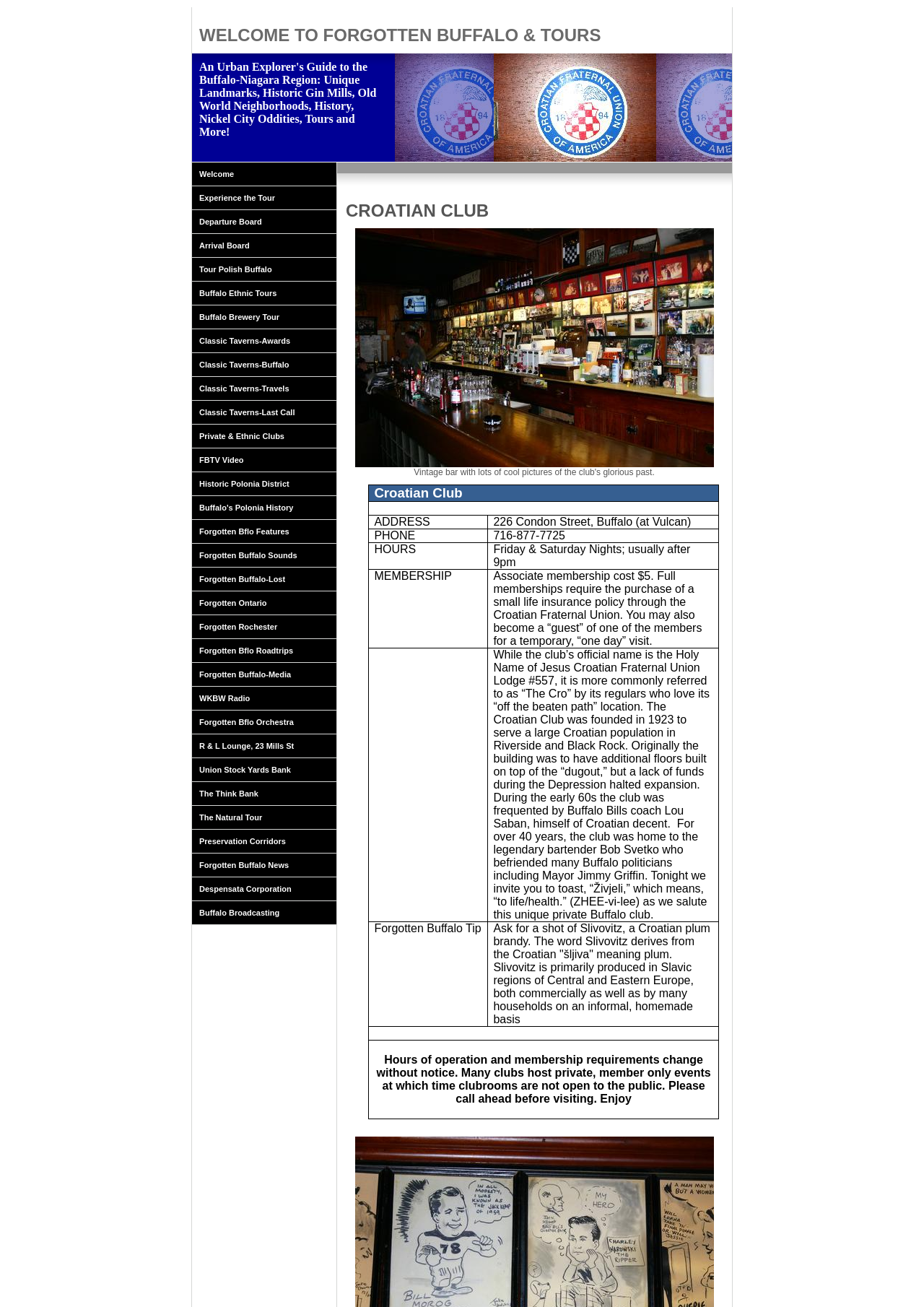Given the element description: "The Think Bank", predict the bounding box coordinates of the UI element it refers to, using four float numbers between 0 and 1, i.e., [left, top, right, bottom].

[0.208, 0.598, 0.364, 0.617]